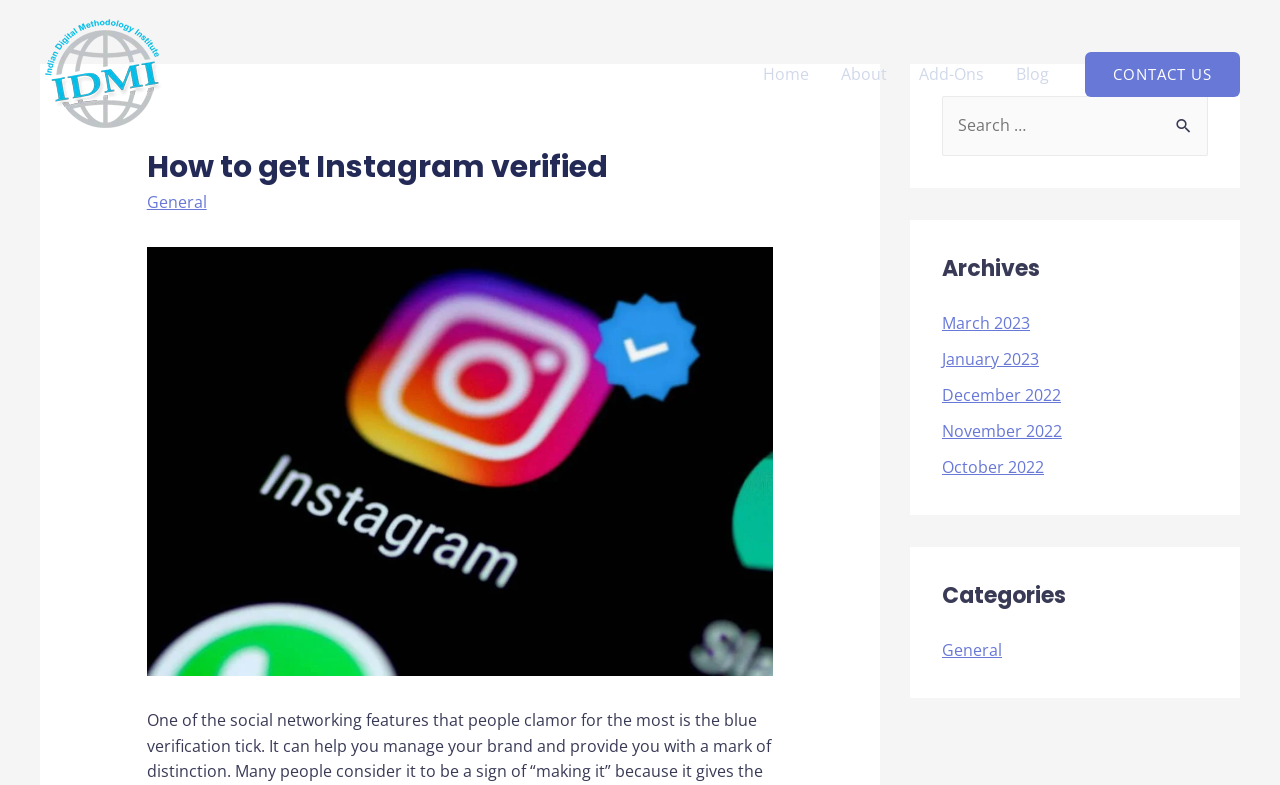Refer to the element description parent_node: Search for: value="Search" and identify the corresponding bounding box in the screenshot. Format the coordinates as (top-left x, top-left y, bottom-right x, bottom-right y) with values in the range of 0 to 1.

[0.909, 0.122, 0.944, 0.176]